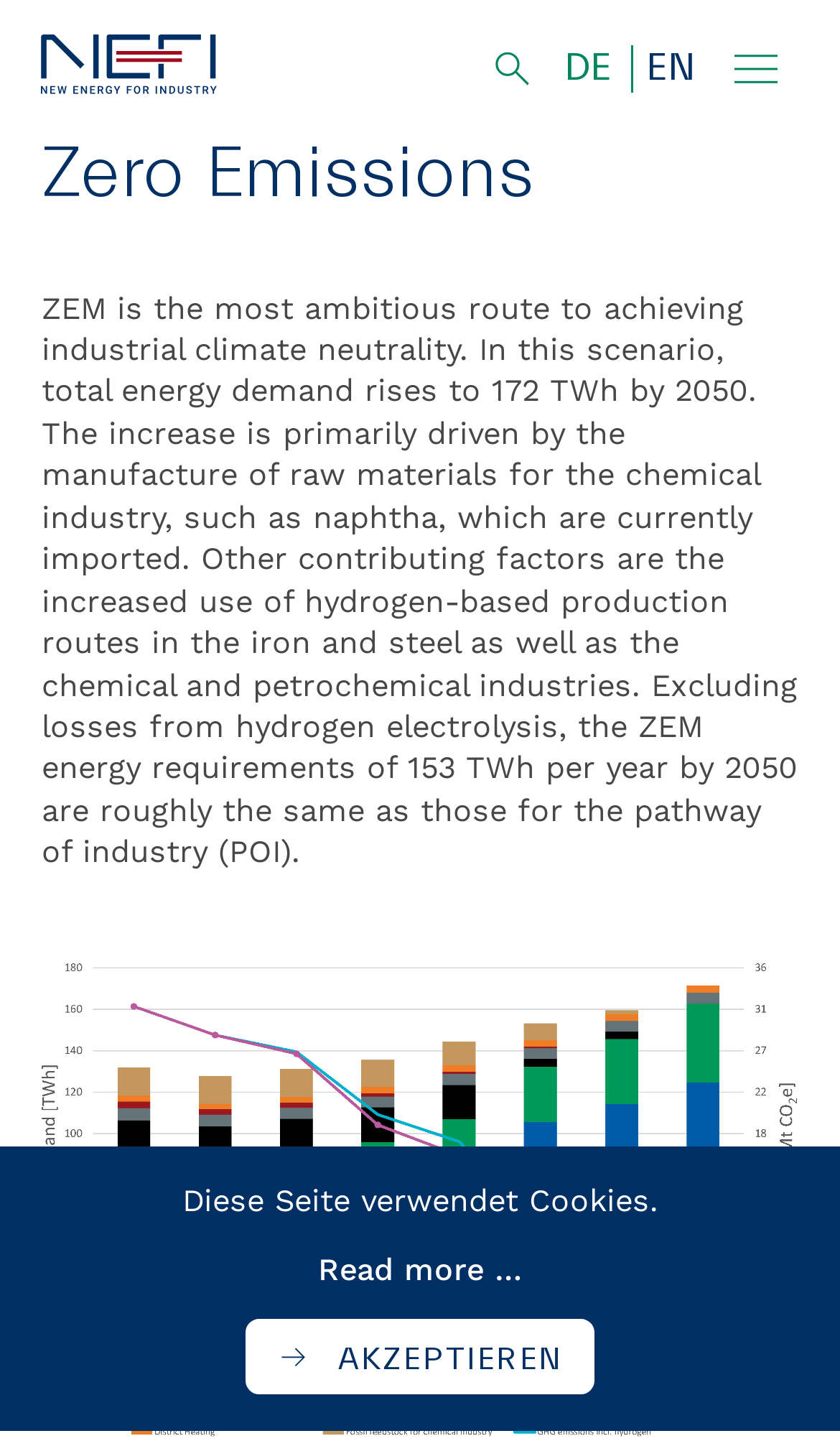What is the purpose of the textbox?
We need a detailed and exhaustive answer to the question. Please elaborate.

The textbox is located next to the 'SEARCH' button, indicating that it is used for searching purposes.